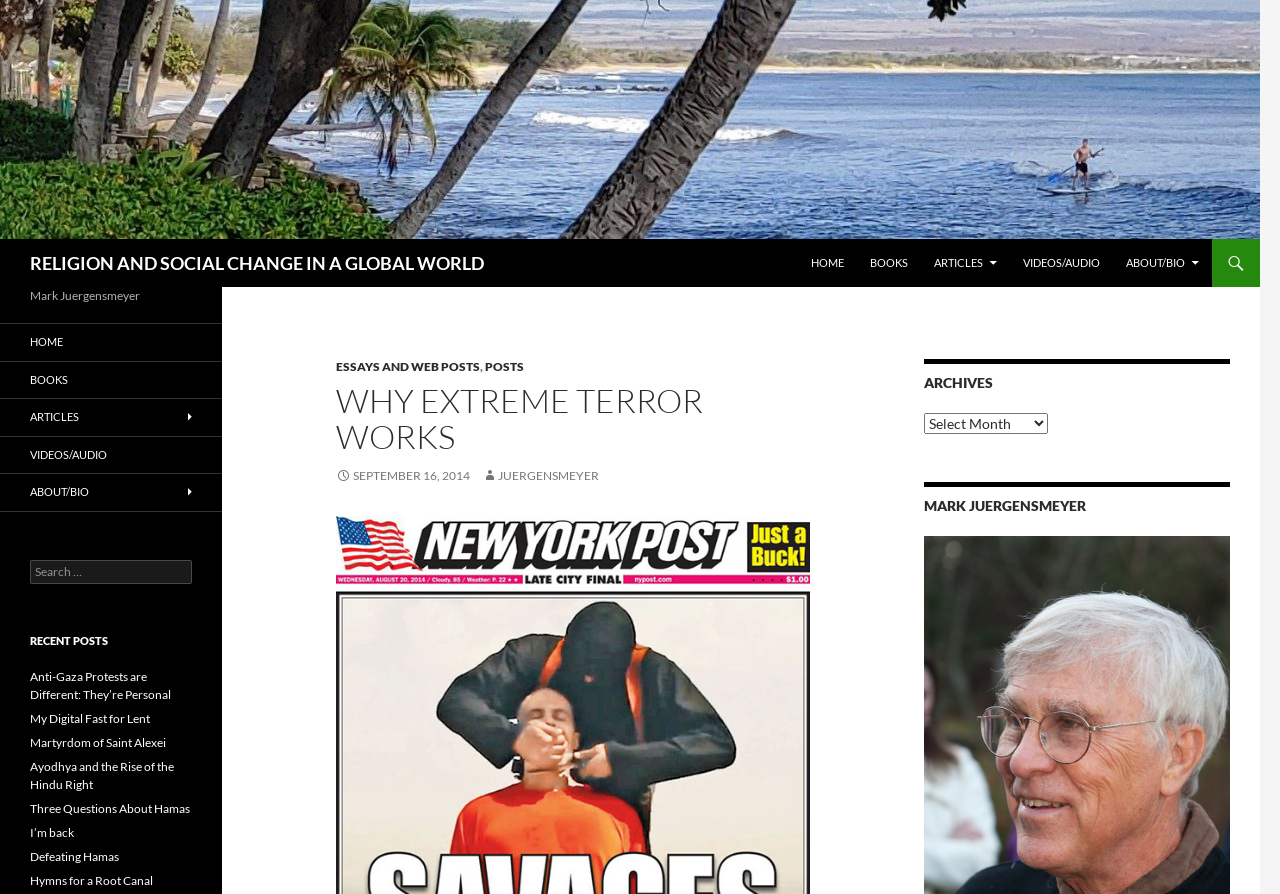Please specify the bounding box coordinates in the format (top-left x, top-left y, bottom-right x, bottom-right y), with all values as floating point numbers between 0 and 1. Identify the bounding box of the UI element described by: September 16, 2014

[0.262, 0.523, 0.367, 0.54]